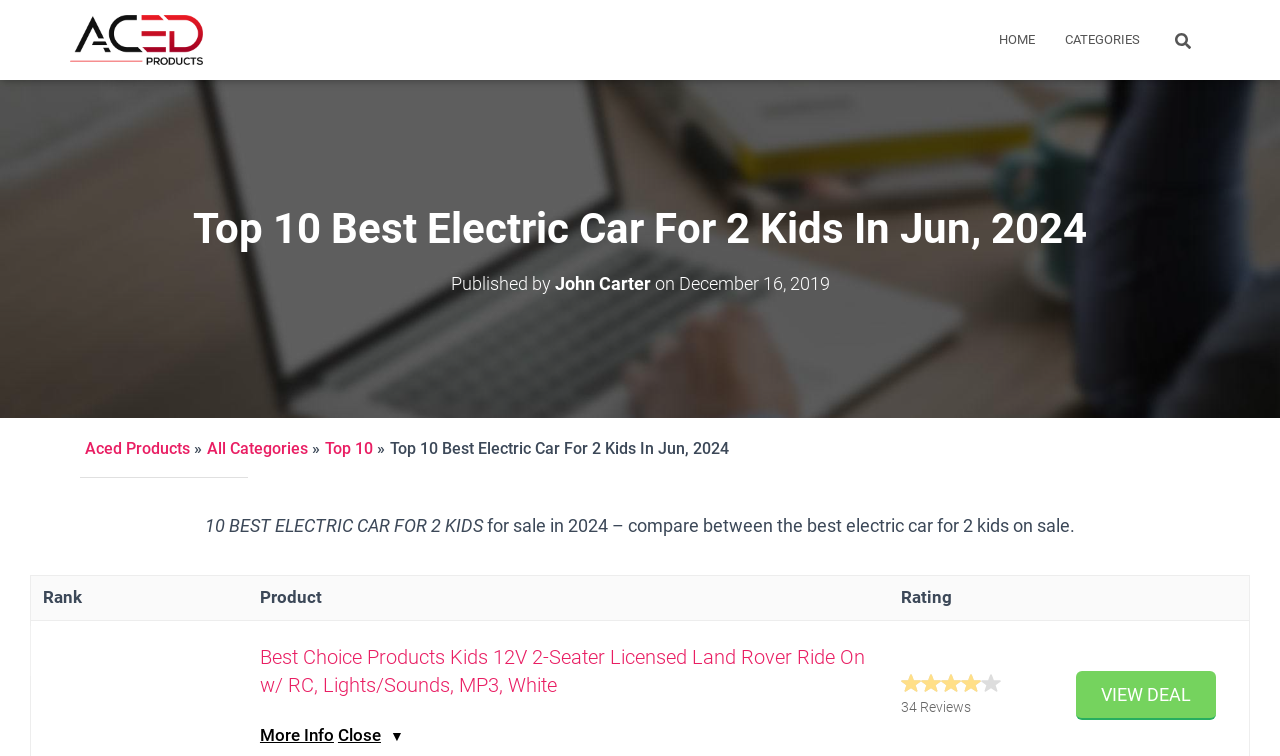Identify the bounding box coordinates of the clickable region to carry out the given instruction: "Search for something".

[0.774, 0.026, 0.91, 0.074]